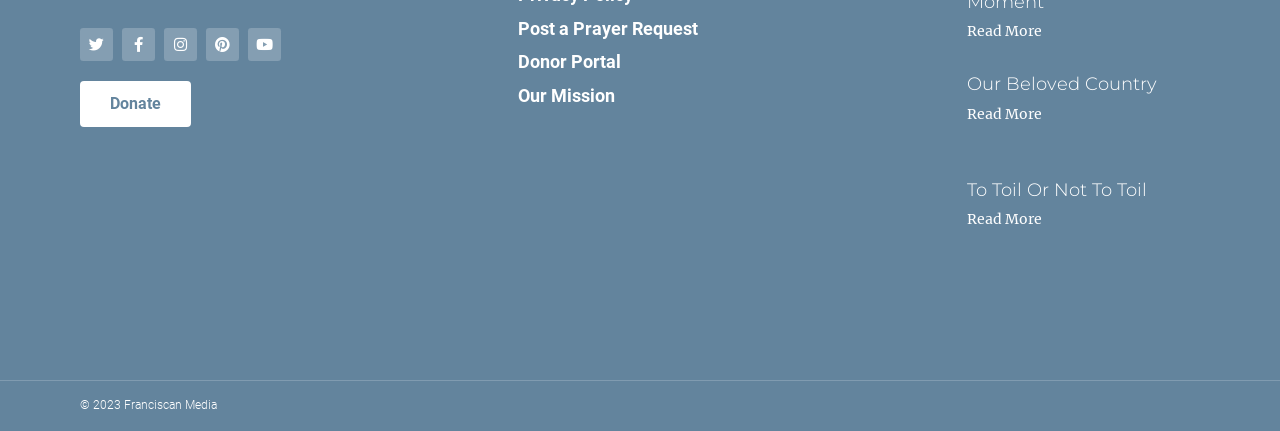Identify the coordinates of the bounding box for the element that must be clicked to accomplish the instruction: "Read more about Be Vulnerable in the Moment".

[0.755, 0.051, 0.814, 0.093]